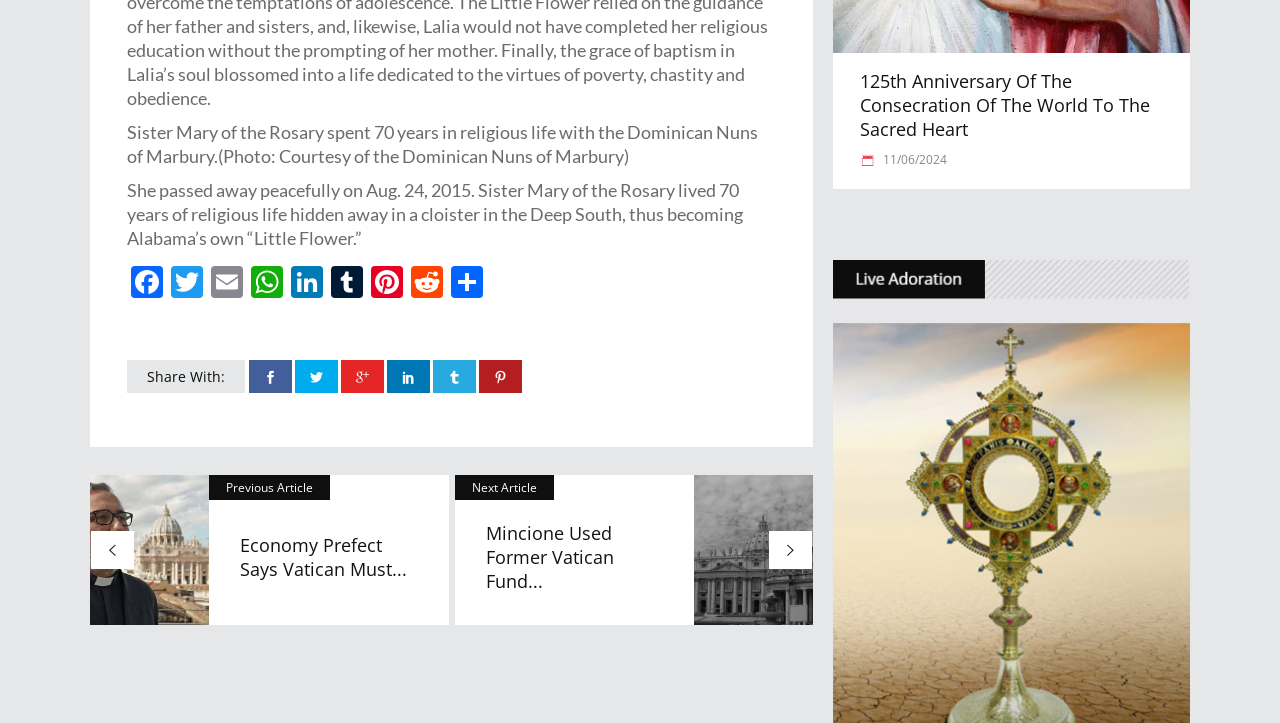How many social media links are available?
Look at the image and respond with a one-word or short-phrase answer.

7